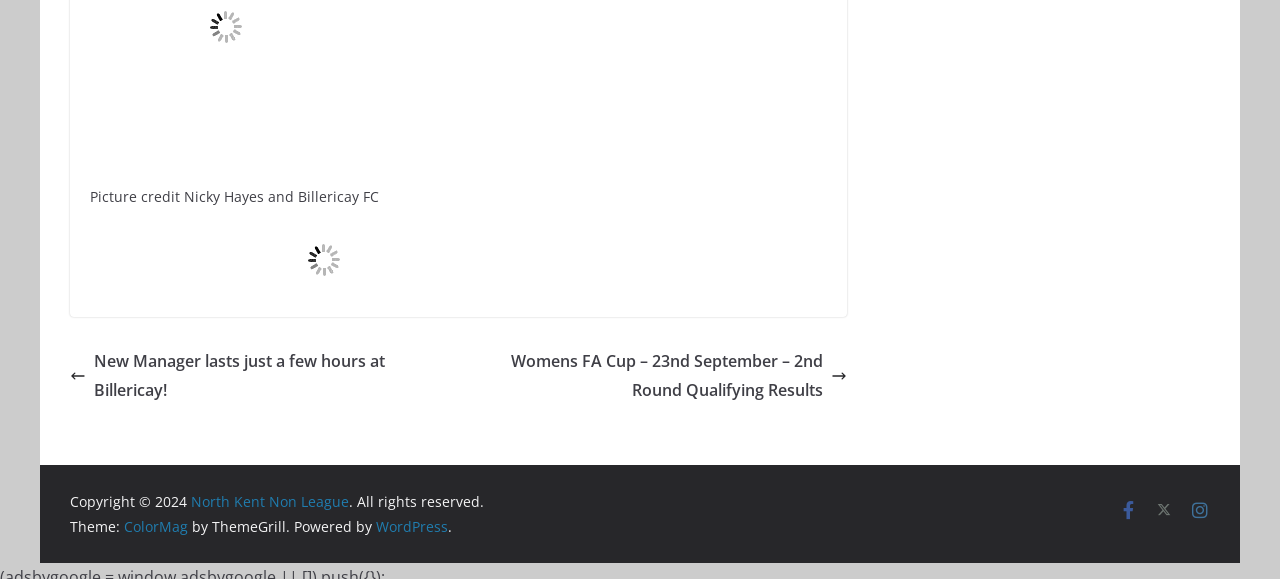Refer to the element description Search and identify the corresponding bounding box in the screenshot. Format the coordinates as (top-left x, top-left y, bottom-right x, bottom-right y) with values in the range of 0 to 1.

None